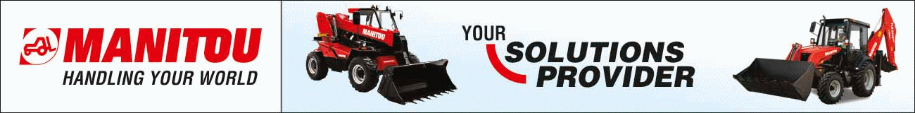What phrase concludes the banner?
Respond with a short answer, either a single word or a phrase, based on the image.

YOUR SOLUTIONS PROVIDER